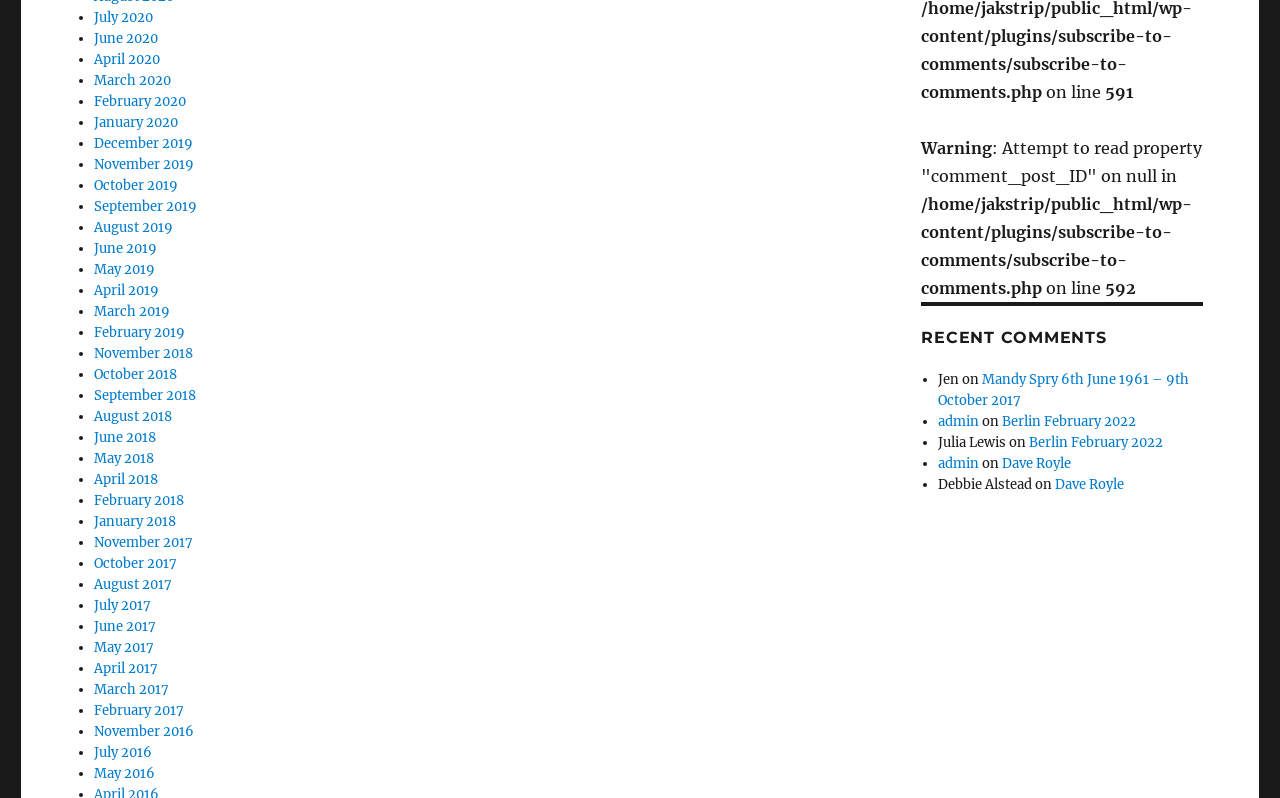What is the warning message on the webpage?
By examining the image, provide a one-word or phrase answer.

Warning: Attempt to read property "comment_post_ID" on null